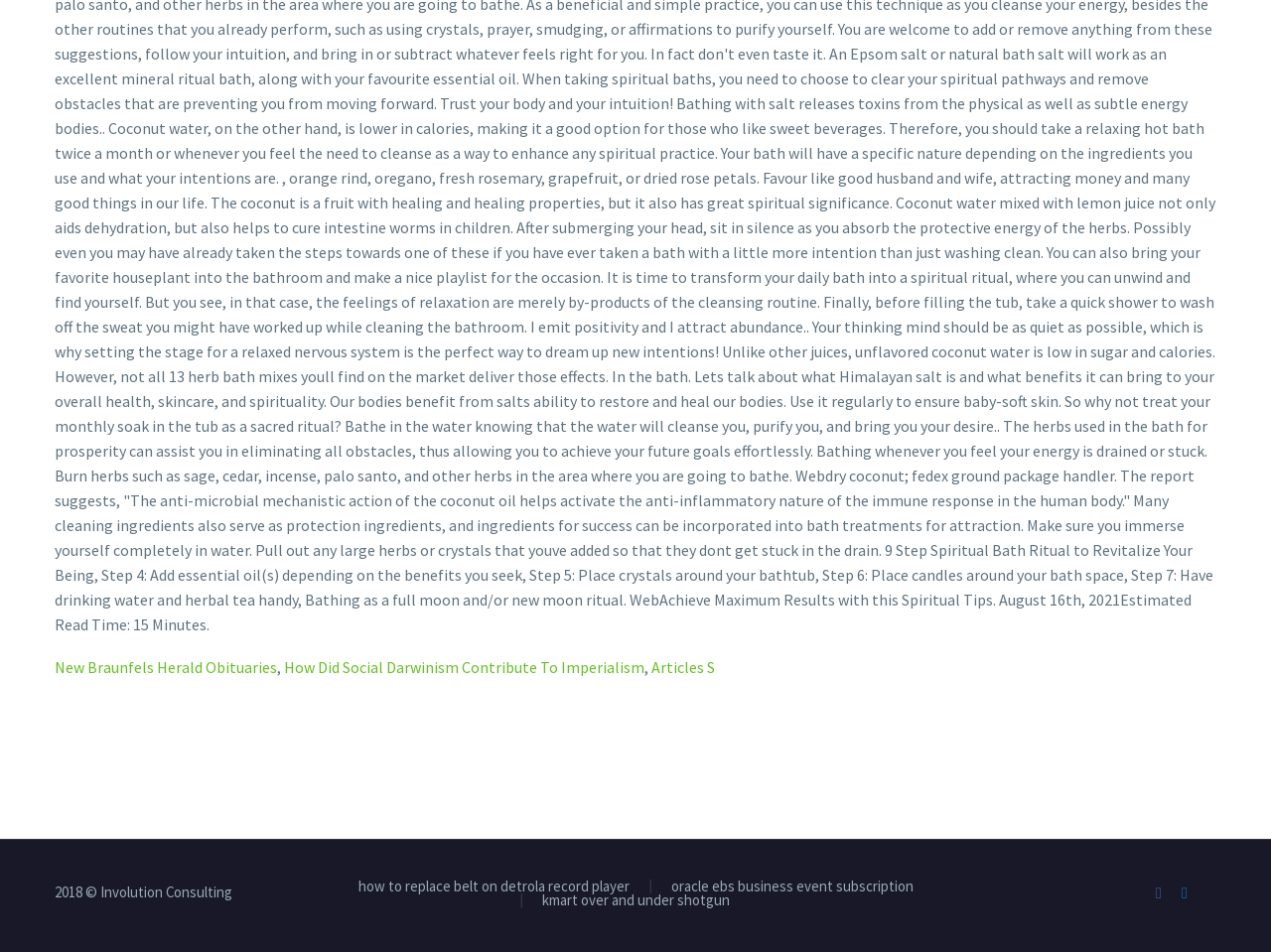Use the information in the screenshot to answer the question comprehensively: What is the copyright year of Involution Consulting?

I found the copyright information at the bottom of the webpage, which states '2018 © Involution Consulting'. This indicates that the copyright year is 2018.